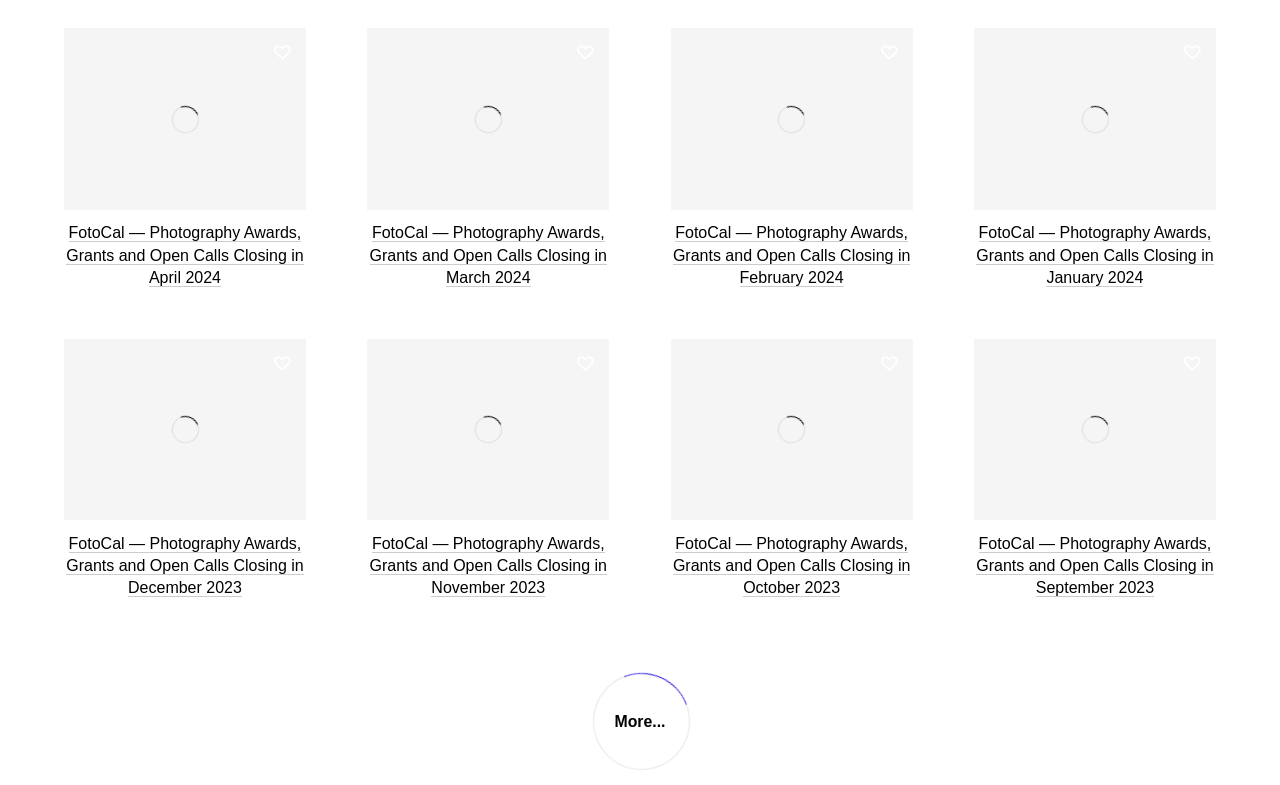Locate the bounding box coordinates of the element that should be clicked to fulfill the instruction: "Read the heading 'FotoCal — Photography Awards, Grants and Open Calls Closing in April 2024'".

[0.05, 0.283, 0.239, 0.369]